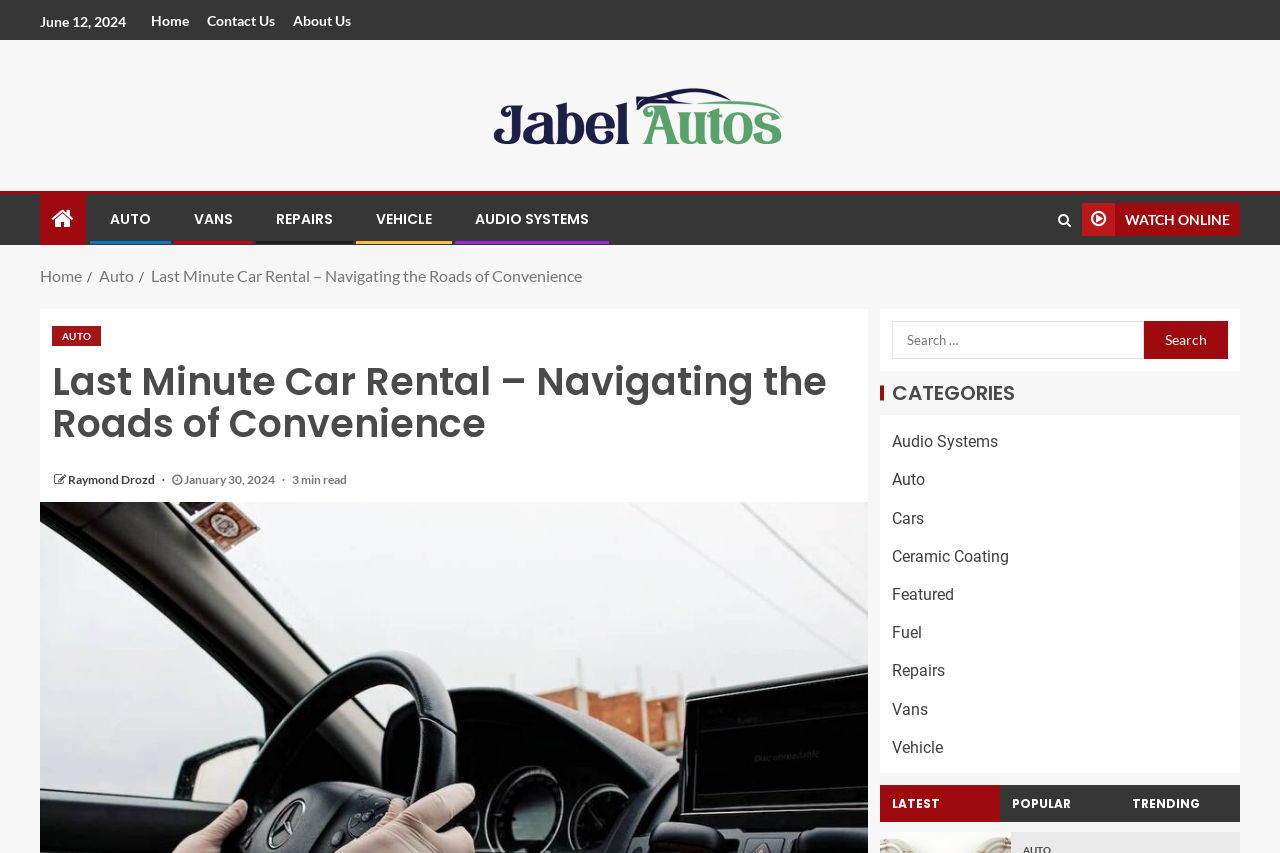Explain the webpage's layout and main content in detail.

The webpage is about car rental services, specifically discussing the convenience of last-minute car rentals. At the top left, there is a date "June 12, 2024" and a navigation menu with links to "Home", "Contact Us", and "About Us". Next to the navigation menu, there is a logo of "Jabel Autos" with an image. 

On the top right, there are several links to different categories, including "AUTO", "VANS", "REPAIRS", "VEHICLE", and "AUDIO SYSTEMS". There is also a "WATCH ONLINE" link and a search icon.

Below the top navigation, there is a breadcrumbs navigation section with links to "Home", "Auto", and the current page "Last Minute Car Rental – Navigating the Roads of Convenience". 

The main content of the page is an article with a heading "Last Minute Car Rental – Navigating the Roads of Convenience" and a subheading with the author's name "Raymond Drozd" and the date "January 30, 2024". The article also indicates that it is a 3-minute read.

On the right side of the main content, there is a search box with a "Search" button. Below the search box, there are categories listed, including "Audio Systems", "Auto", "Cars", "Ceramic Coating", "Featured", "Fuel", "Repairs", "Vans", and "Vehicle". 

At the bottom of the page, there is a tab list with three tabs: "LATEST", "POPULAR", and "TRENDING".